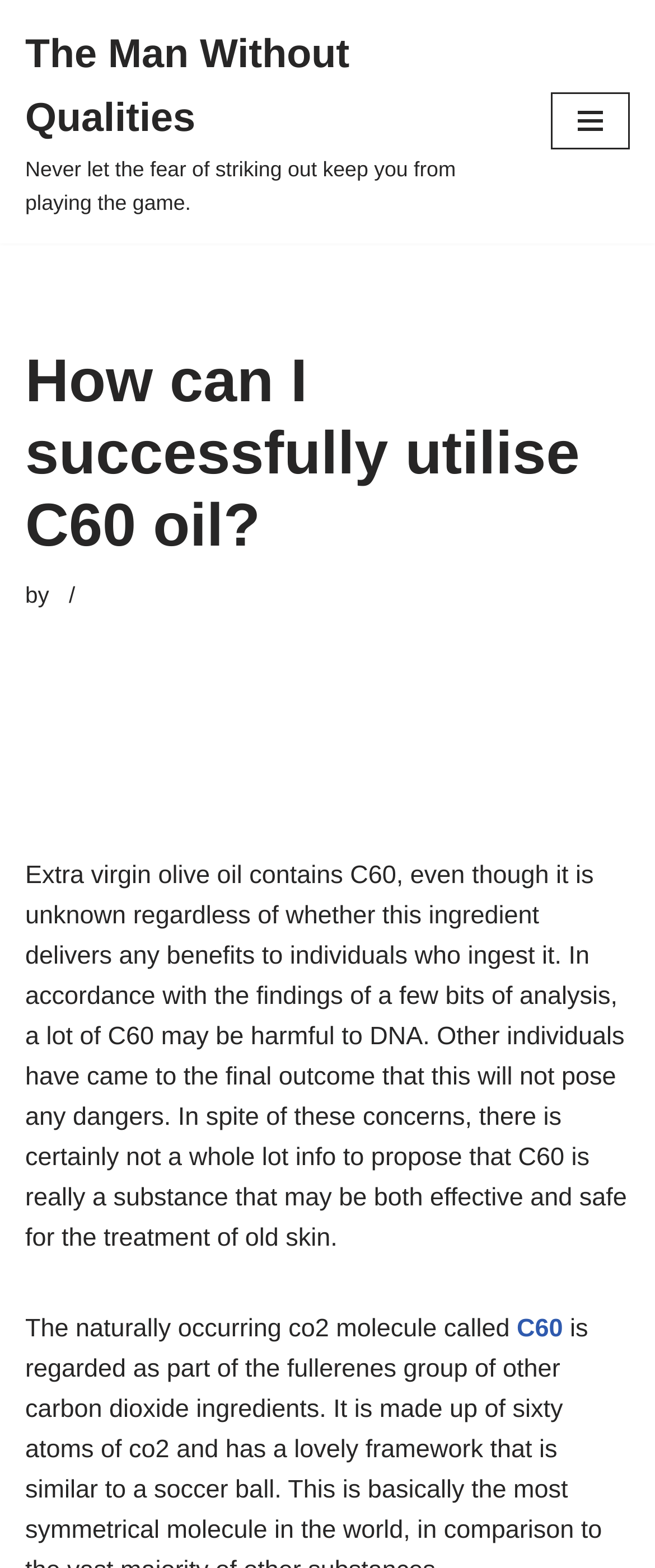Is the text about C60 written by a specific author?
Based on the visual, give a brief answer using one word or a short phrase.

No